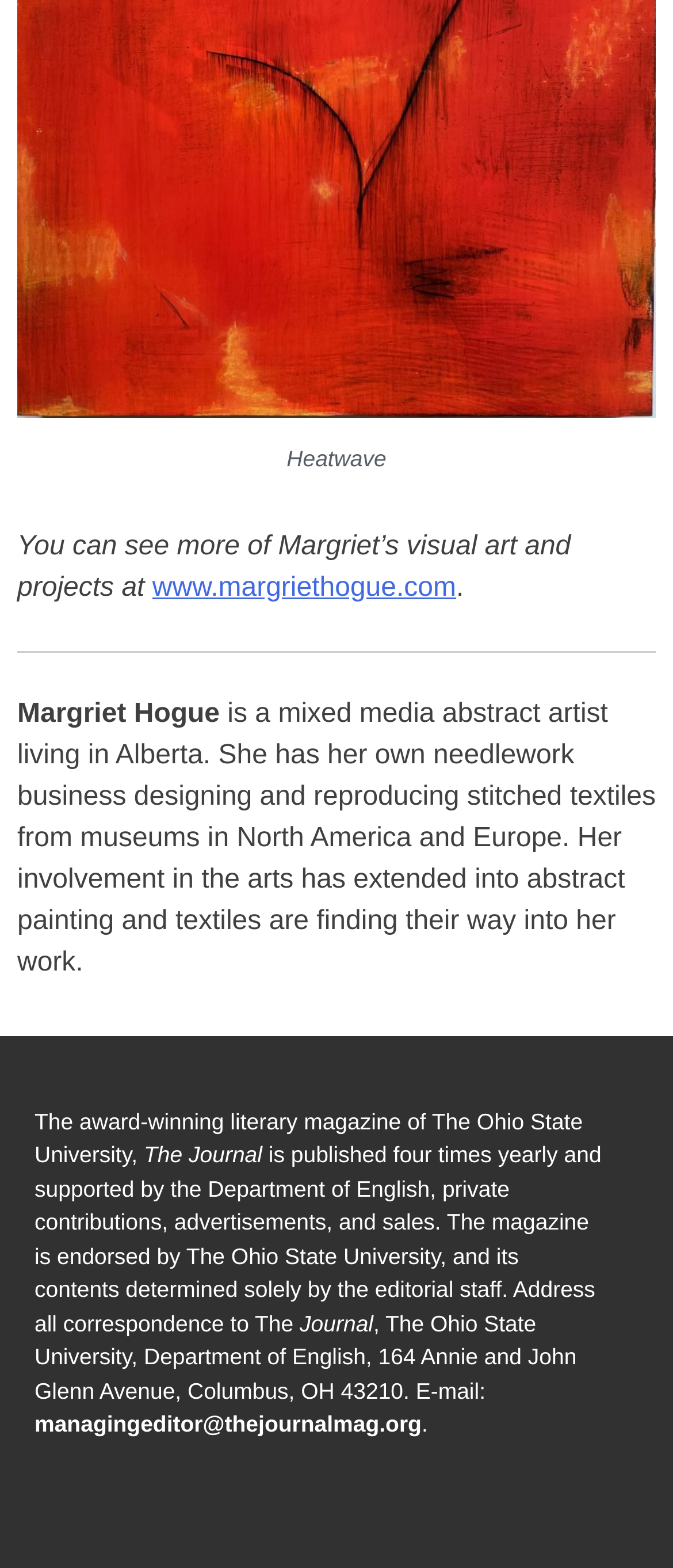Identify the bounding box for the given UI element using the description provided. Coordinates should be in the format (top-left x, top-left y, bottom-right x, bottom-right y) and must be between 0 and 1. Here is the description: www.margriethogue.com

[0.226, 0.365, 0.678, 0.384]